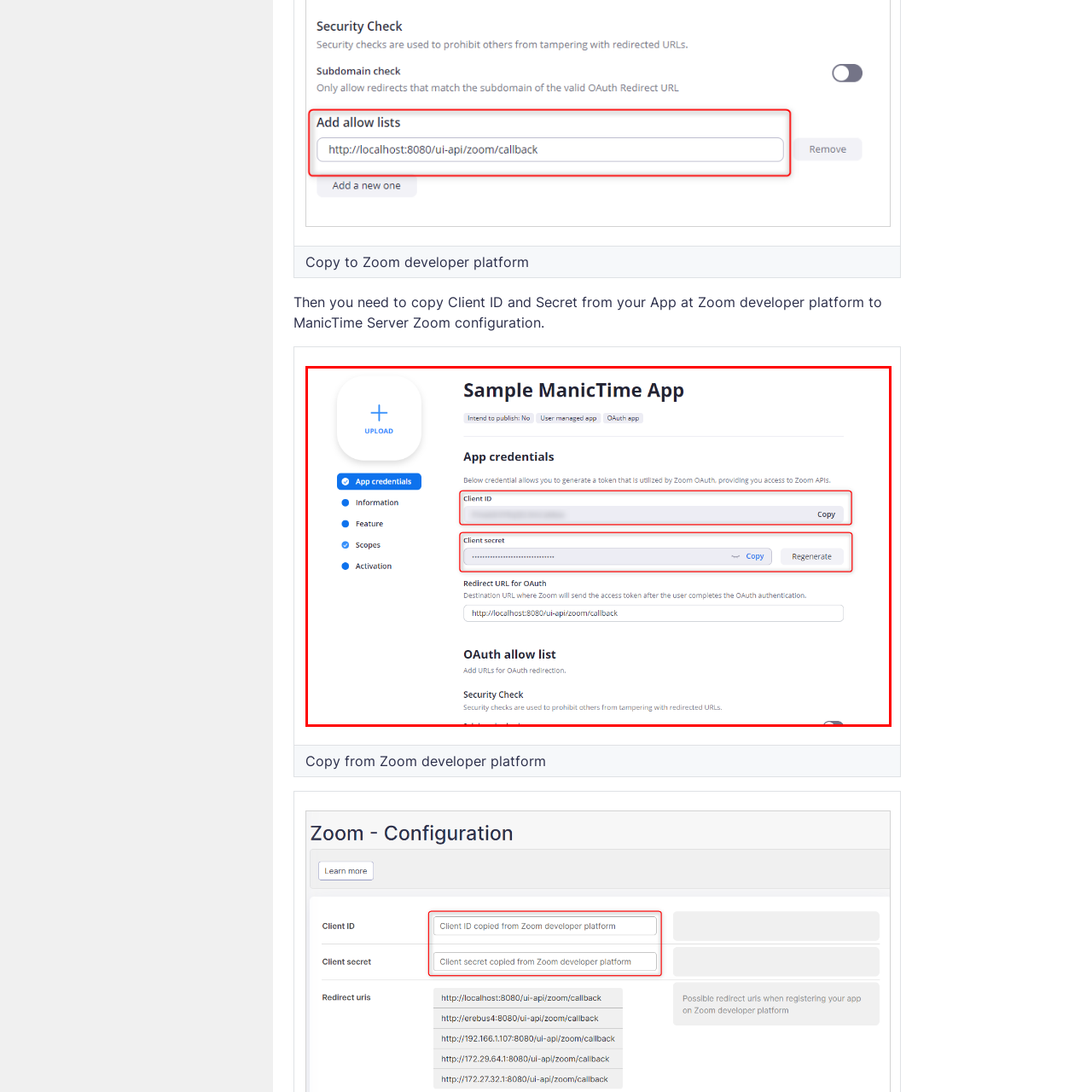Analyze the content inside the red-marked area, What is the function of the copy buttons? Answer using only one word or a concise phrase.

Copy credentials